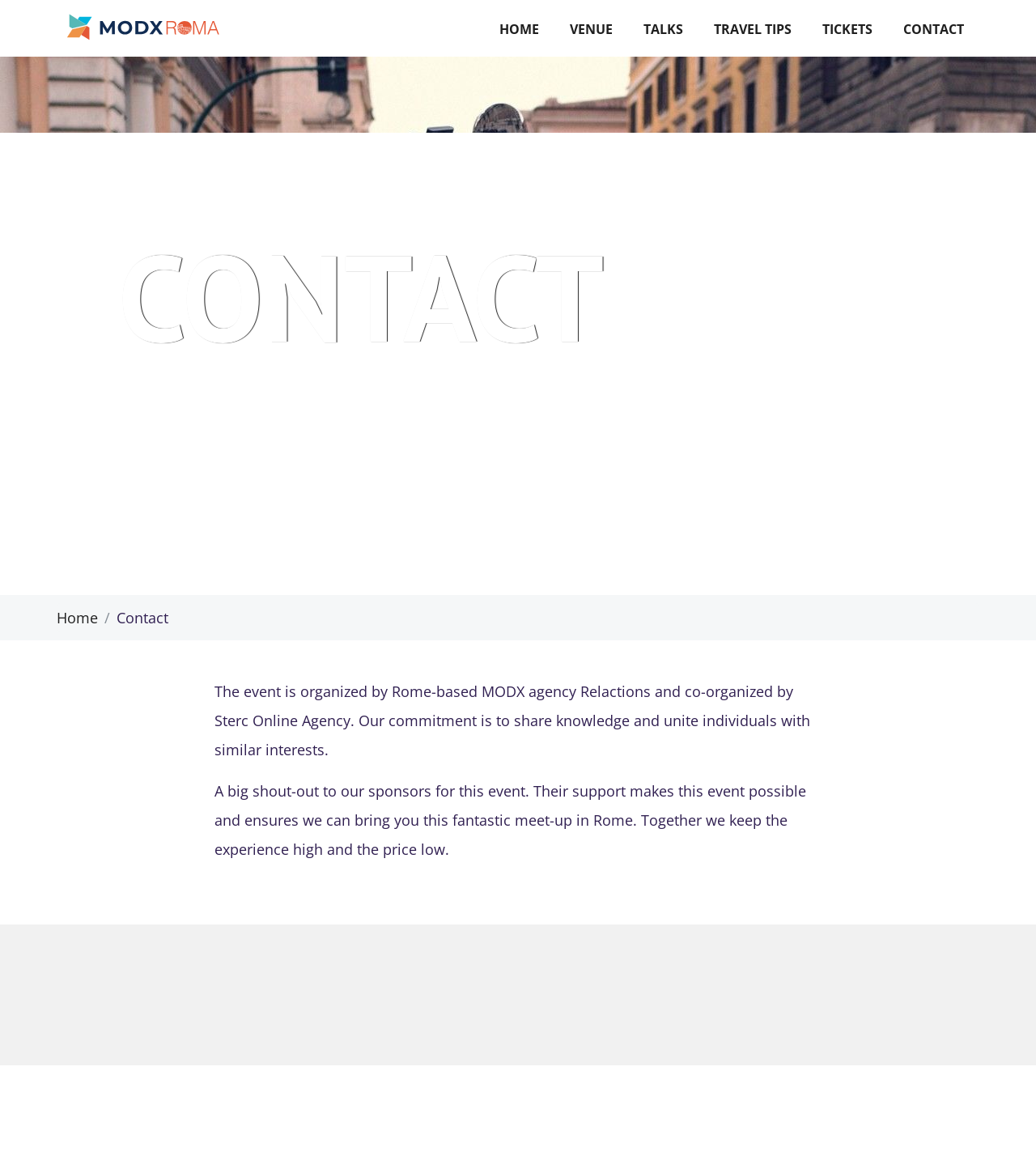Give a detailed explanation of the elements present on the webpage.

The webpage is about the contact information for the MODX Roma 2023 event. At the top left, there is a link to the MODX Roma 2023 homepage, accompanied by a logo image. 

On the top navigation bar, there are six links: HOME, VENUE, TALKS, TRAVEL TIPS, TICKETS, and CONTACT, which are evenly spaced and aligned horizontally. 

Below the navigation bar, there is a section dedicated to contact information, with a heading "CONTACT" and a subheading "Organisation, sponsor and contact information". 

On the left side of the page, there are two links: "Home" and a "Contact" static text. 

The main content of the page is divided into three paragraphs. The first paragraph explains that the event is organized by Rome-based MODX agency Relactions and co-organized by Sterc Online Agency. The second paragraph expresses gratitude to the sponsors, mentioning that their support makes the event possible. 

Below these paragraphs, there are three sponsor logos: Relactions, Heibel logo Kleur, and Sterc logo Kleur, which are aligned horizontally and positioned near the bottom of the page.